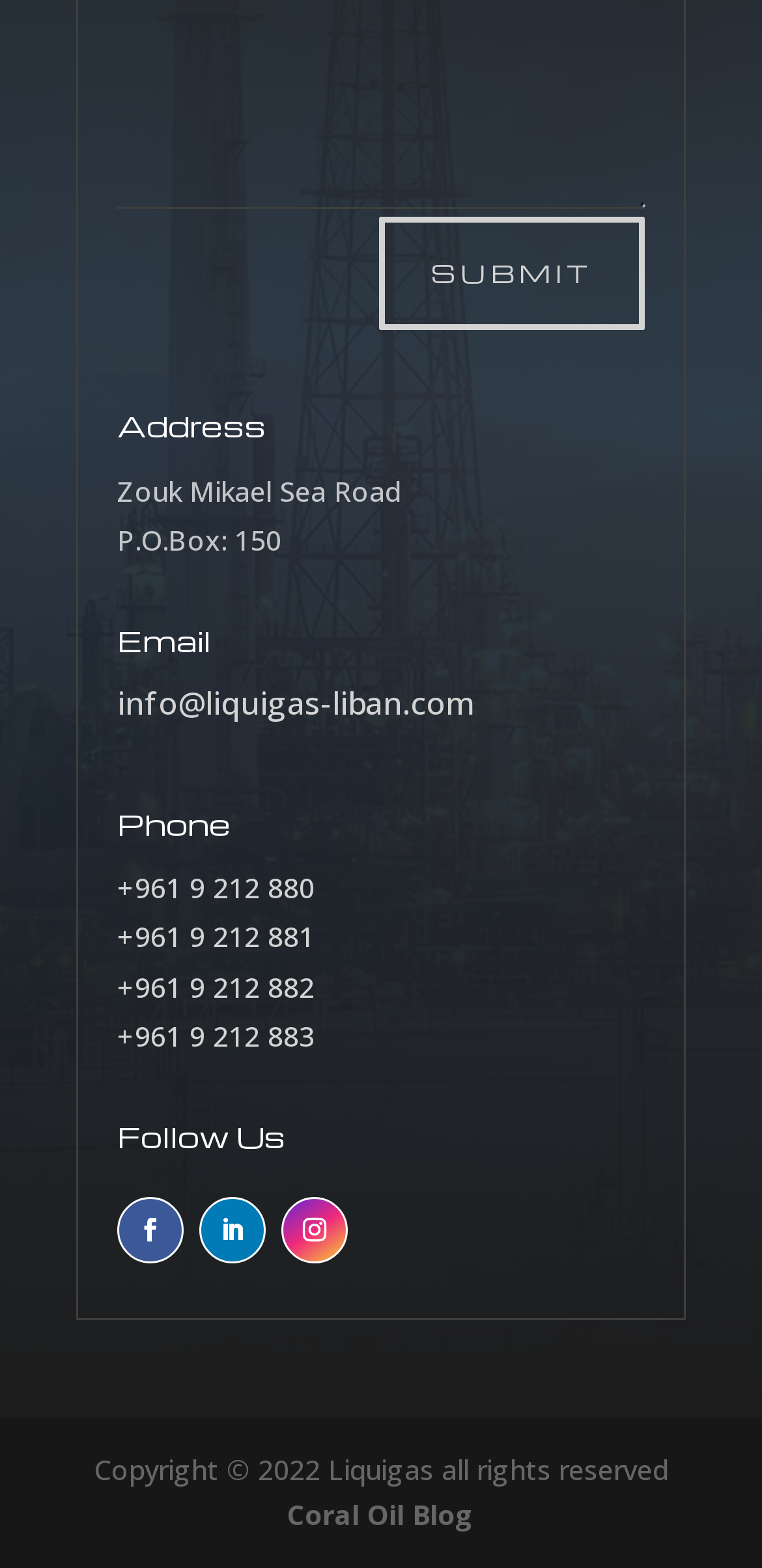Please specify the bounding box coordinates in the format (top-left x, top-left y, bottom-right x, bottom-right y), with values ranging from 0 to 1. Identify the bounding box for the UI component described as follows: Follow

[0.262, 0.763, 0.349, 0.805]